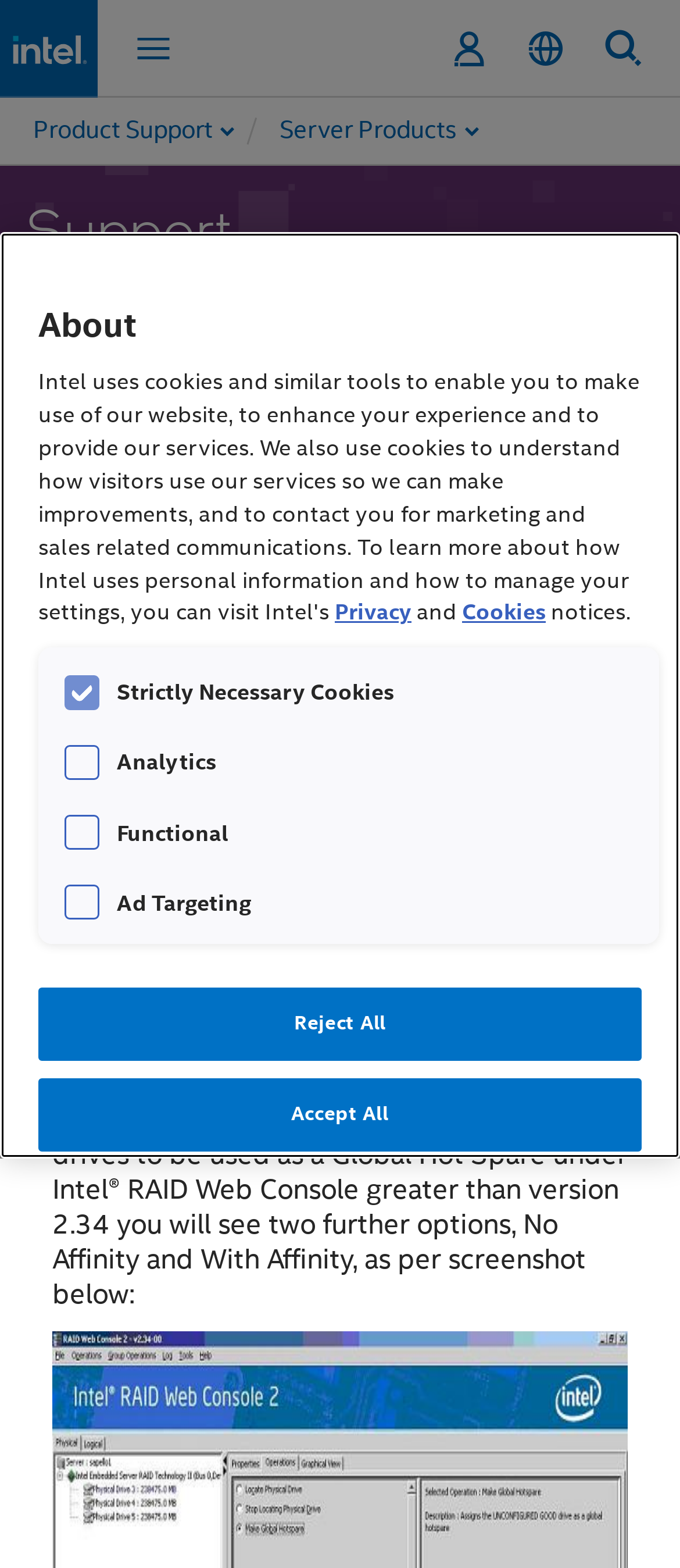Determine the bounding box coordinates for the region that must be clicked to execute the following instruction: "Select the English language".

None